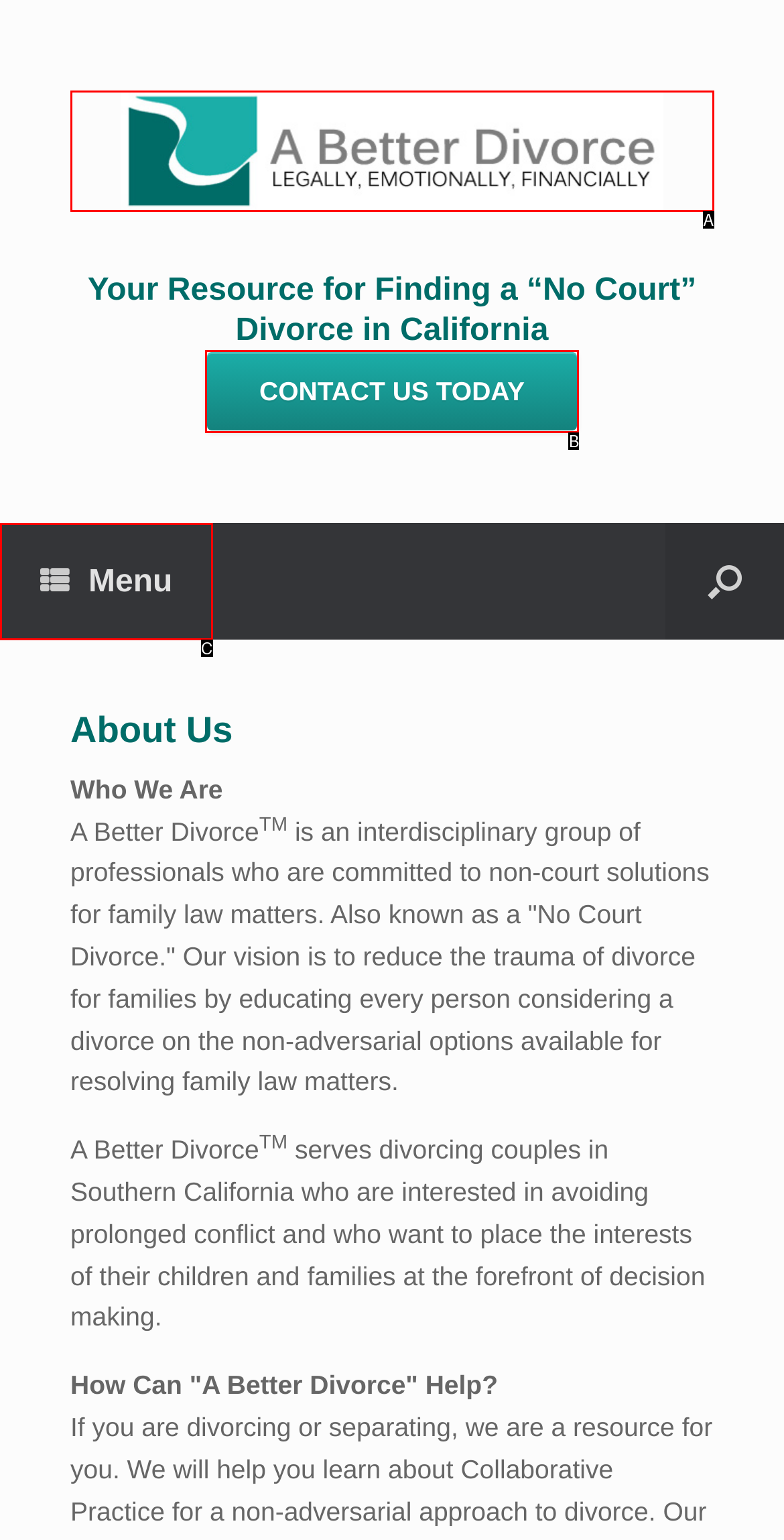Determine the option that aligns with this description: CONTACT US TODAY
Reply with the option's letter directly.

B